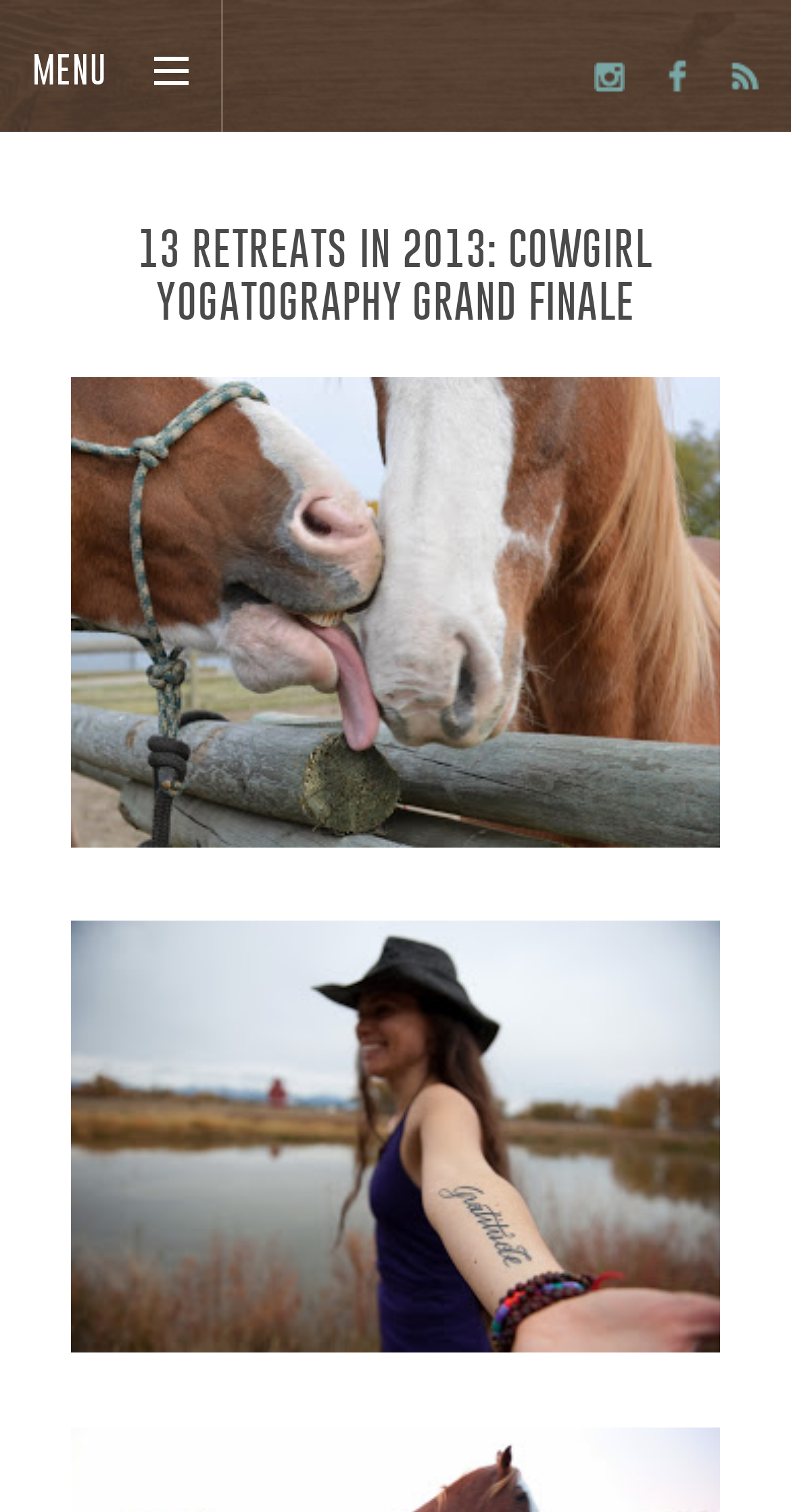What is the theme of the webpage?
Utilize the image to construct a detailed and well-explained answer.

Based on the heading '13 RETREATS IN 2013: COWGIRL YOGATOGRAPHY GRAND FINALE' and the presence of images, it can be inferred that the theme of the webpage is related to yoga retreats.